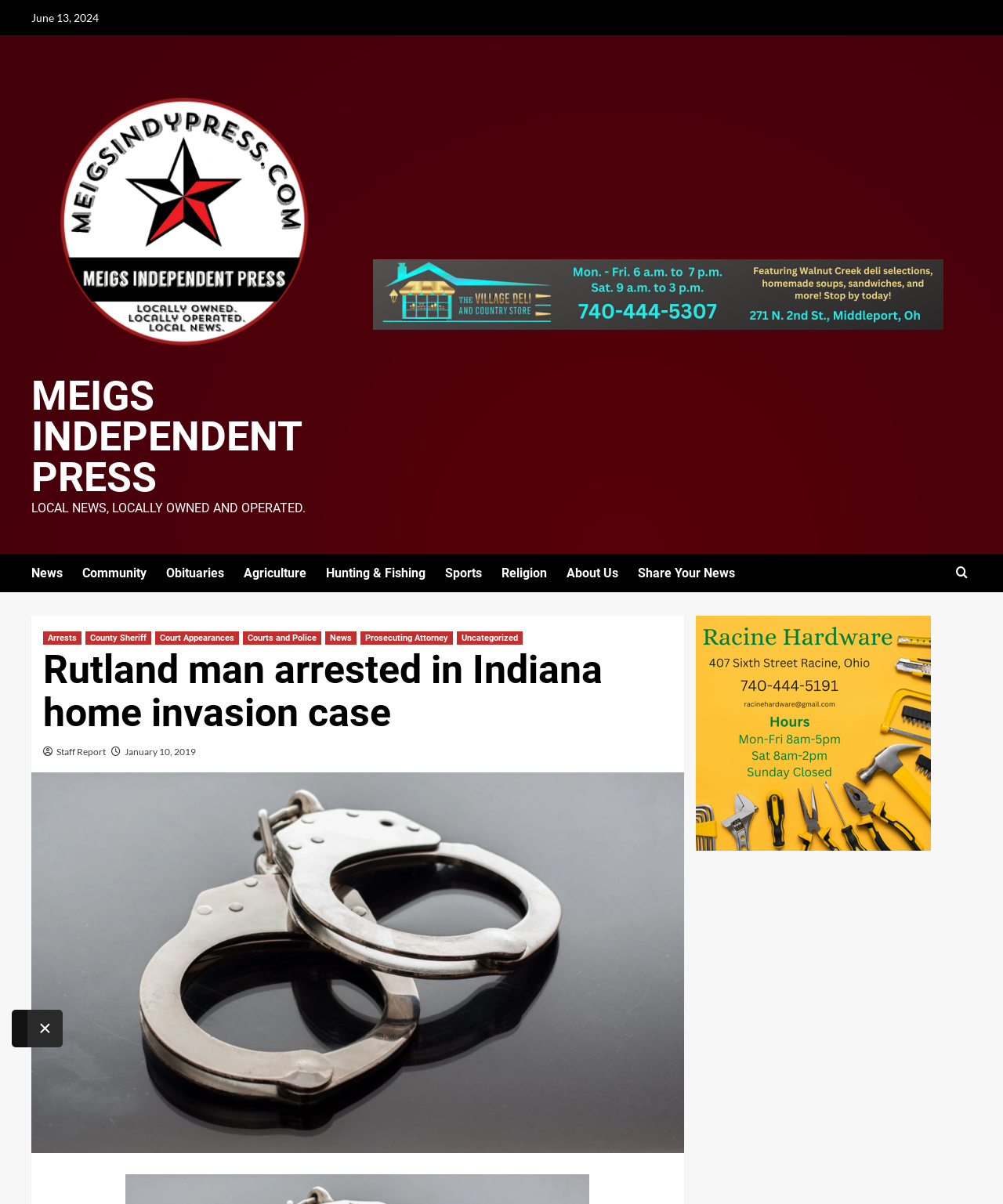What is the topic of the main news article? From the image, respond with a single word or brief phrase.

Arrest of a suspect